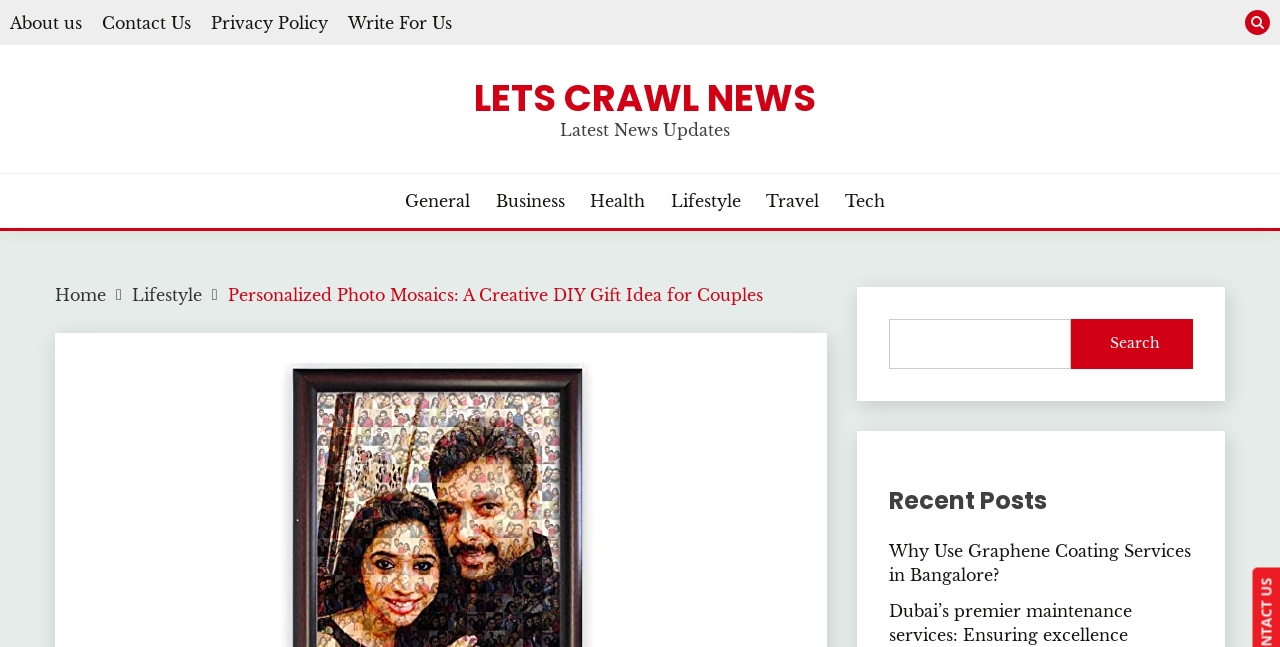Given the element description parent_node: Search name="s", specify the bounding box coordinates of the corresponding UI element in the format (top-left x, top-left y, bottom-right x, bottom-right y). All values must be between 0 and 1.

[0.694, 0.493, 0.837, 0.57]